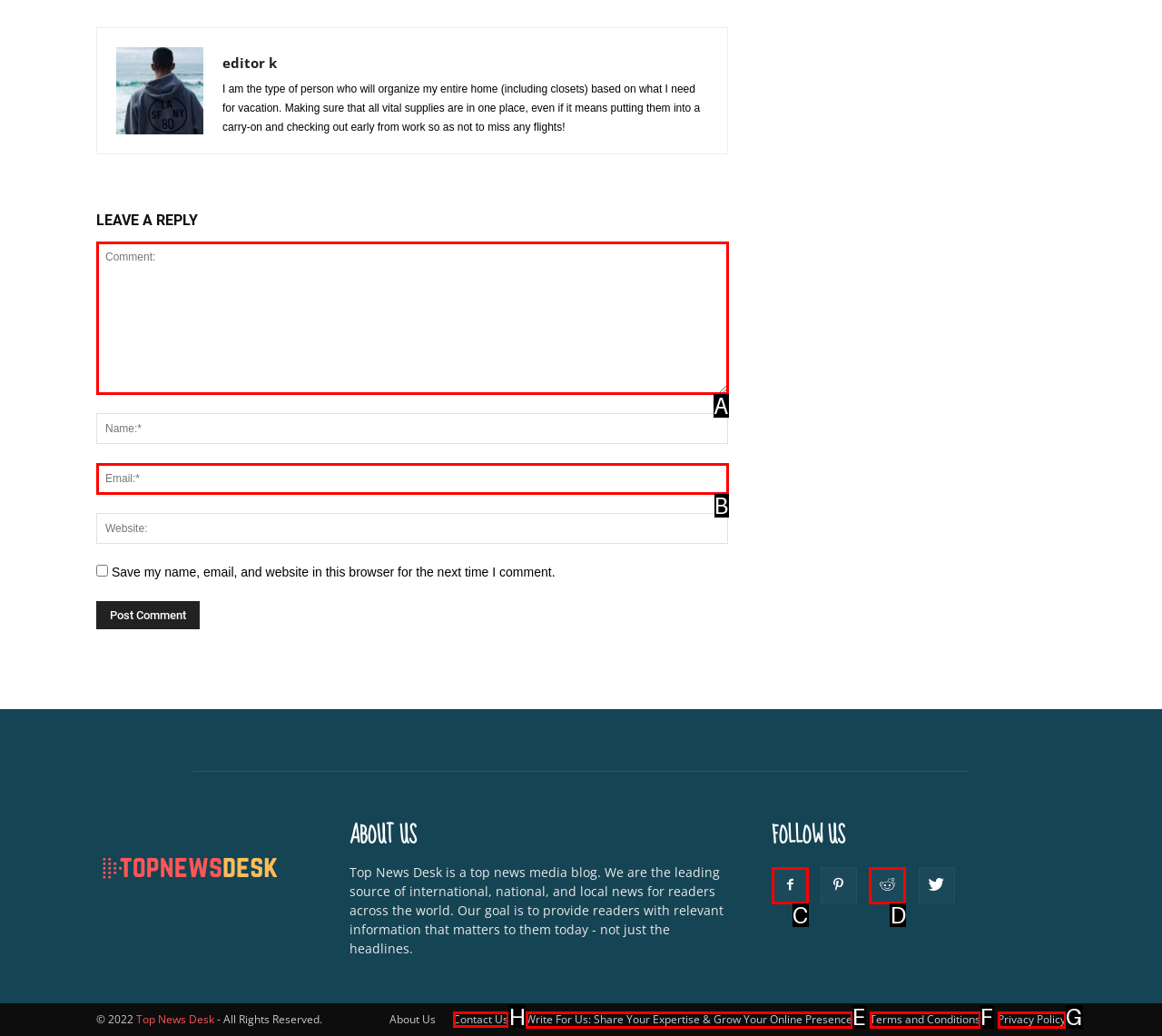Identify the letter of the UI element you should interact with to perform the task: Contact Us
Reply with the appropriate letter of the option.

H